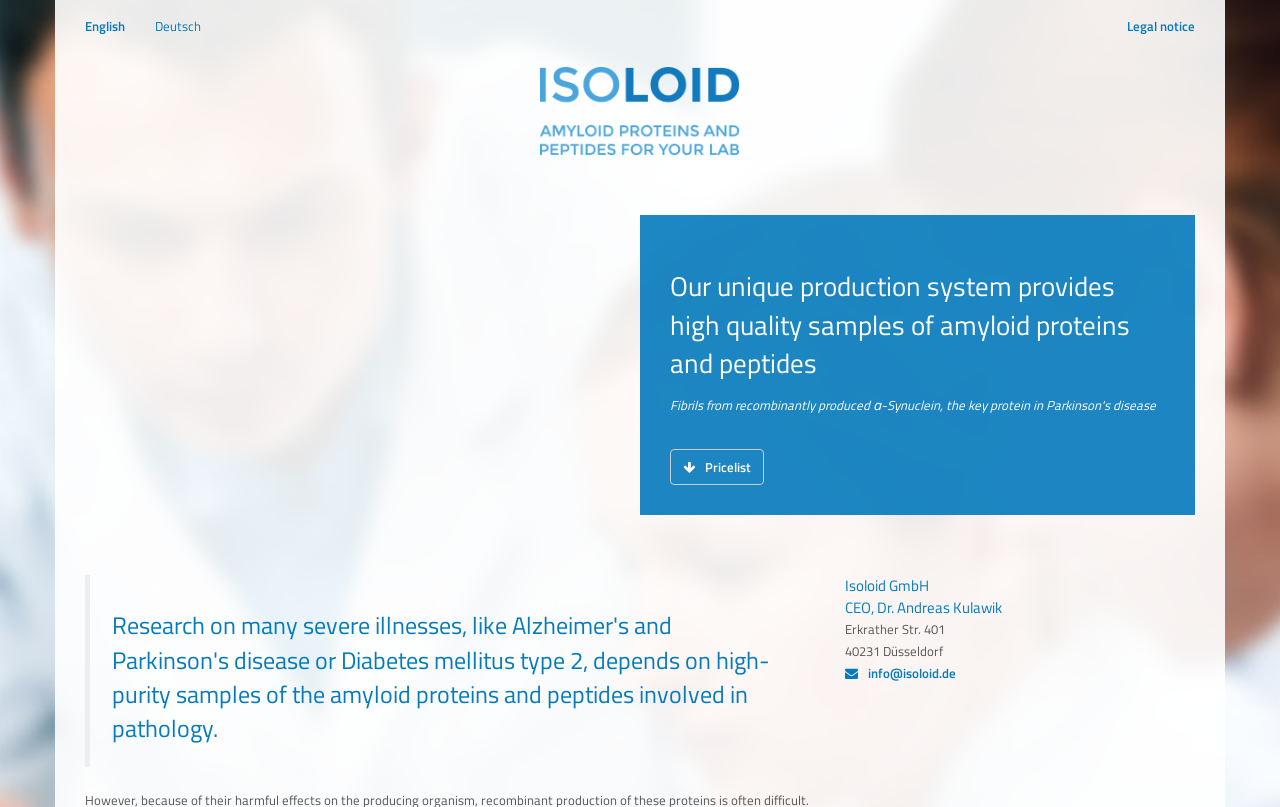Provide the bounding box coordinates of the HTML element this sentence describes: "× ¿Cómo puedo ayudarte?". The bounding box coordinates consist of four float numbers between 0 and 1, i.e., [left, top, right, bottom].

None